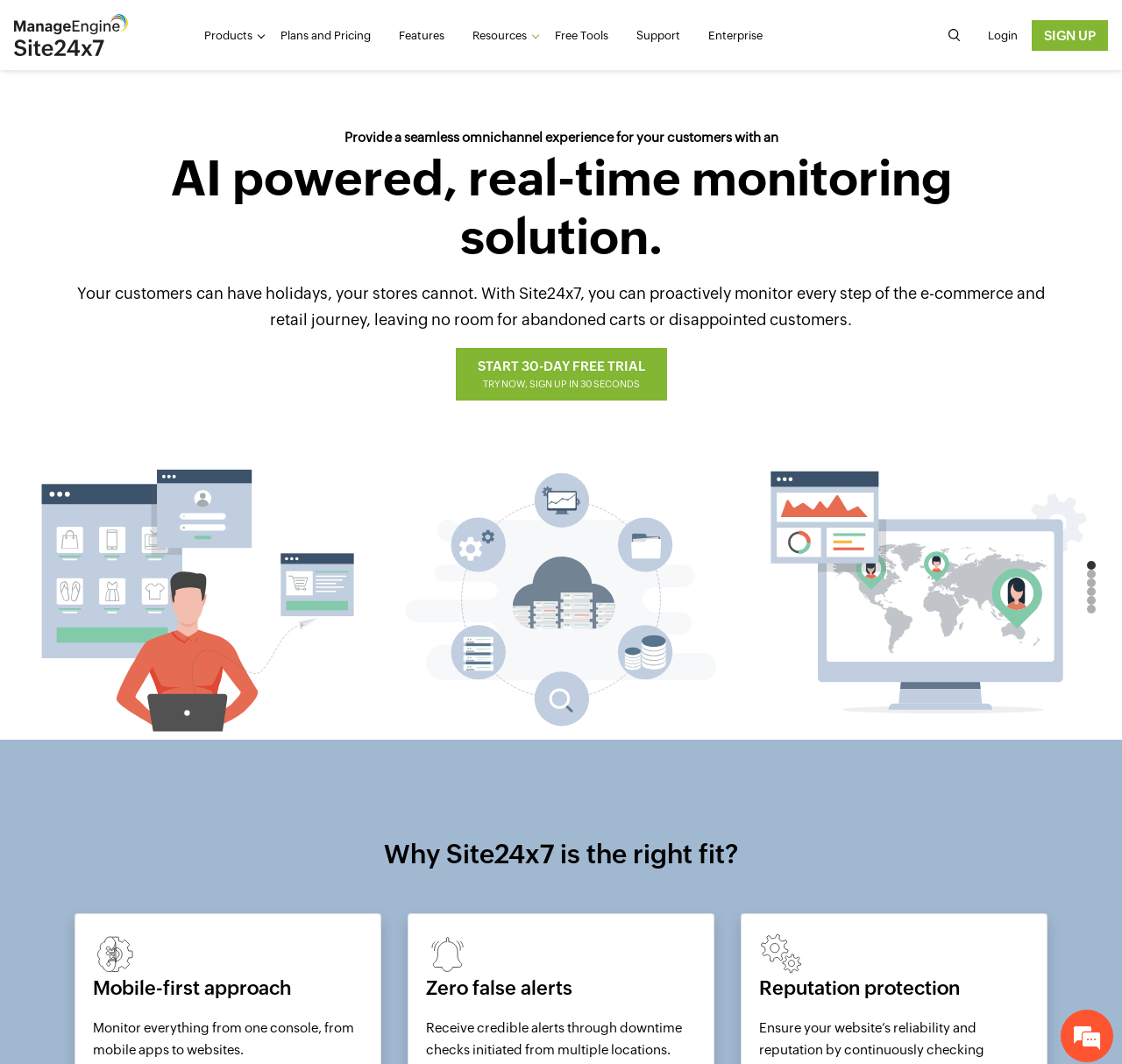Can you find the bounding box coordinates for the UI element given this description: "alt="nxtprograms.com""? Provide the coordinates as four float numbers between 0 and 1: [left, top, right, bottom].

None